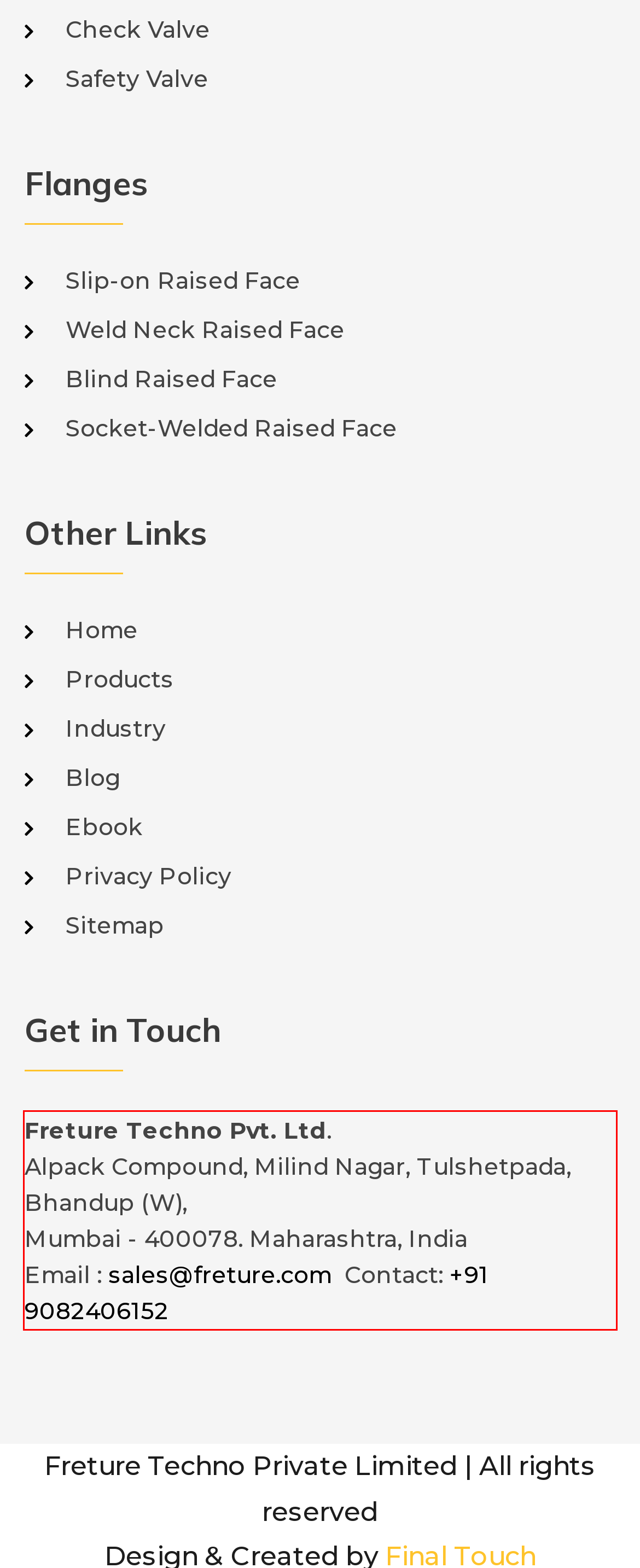From the given screenshot of a webpage, identify the red bounding box and extract the text content within it.

Freture Techno Pvt. Ltd. Alpack Compound, Milind Nagar, Tulshetpada, Bhandup (W), Mumbai - 400078. Maharashtra, India Email : sales@freture.com Contact: +91 9082406152